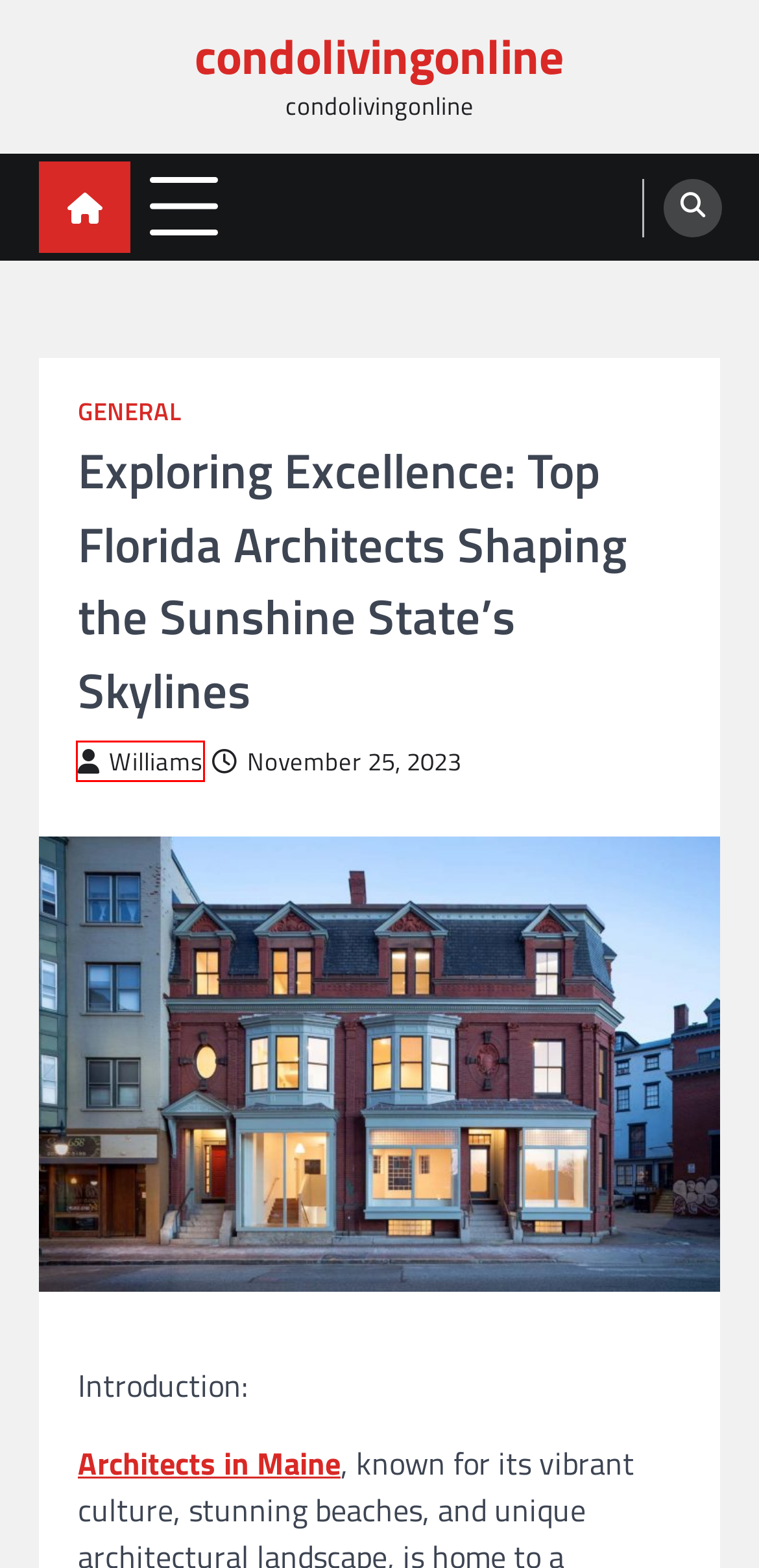Analyze the screenshot of a webpage that features a red rectangle bounding box. Pick the webpage description that best matches the new webpage you would see after clicking on the element within the red bounding box. Here are the candidates:
A. Studio KHORA | Architects
B. Batman138 - Merupakan Agen Judi Slot Online Terbaik 2024
C. Clean eos Powerball Lottery Analysis - 파워볼 겜마트
D. General Archives - condolivingonline
E. Williams, Author at condolivingonline
F. สล็อตเว็บตรง ไม่ผ่านเอเย่นต์ | สล็อต pg เว็บตรง แตกหนัก QQ8188
G. condolivingonline - condolivingonline
H. BaziEnfejar سایت بازی انفجار پولساز آنلاین معتبر

E